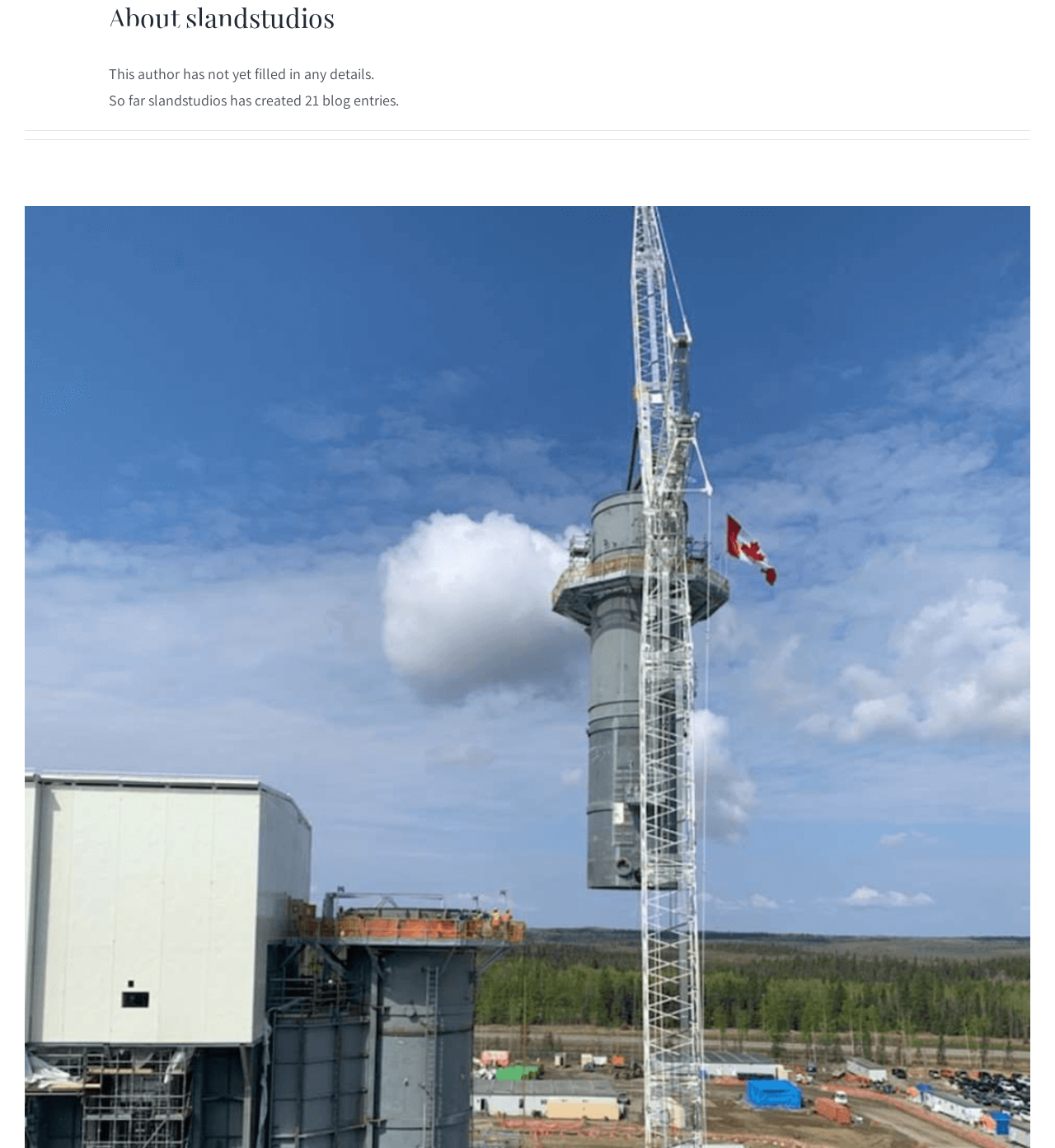Can you find the bounding box coordinates of the area I should click to execute the following instruction: "Go to CONTACT page"?

[0.876, 0.001, 0.938, 0.068]